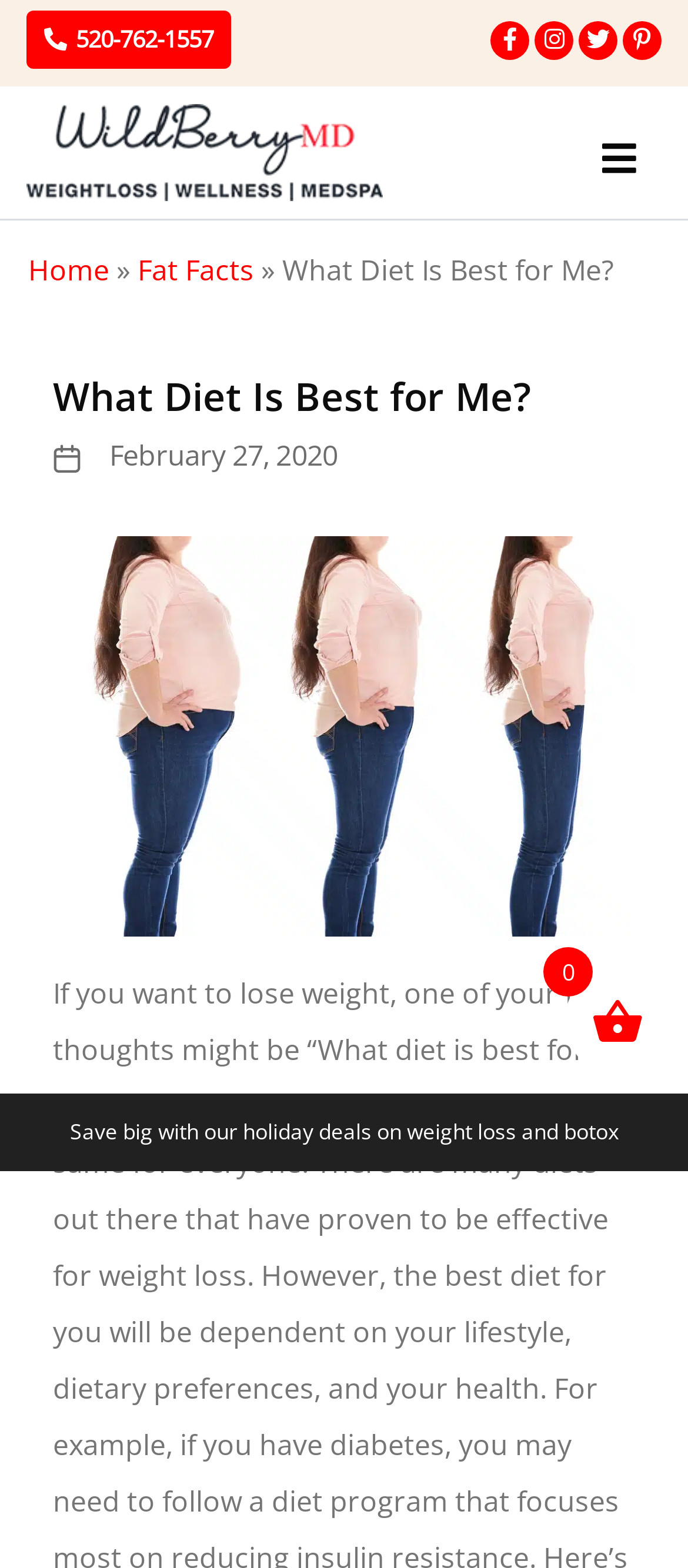What is the date of the blog post?
Using the visual information from the image, give a one-word or short-phrase answer.

February 27, 2020